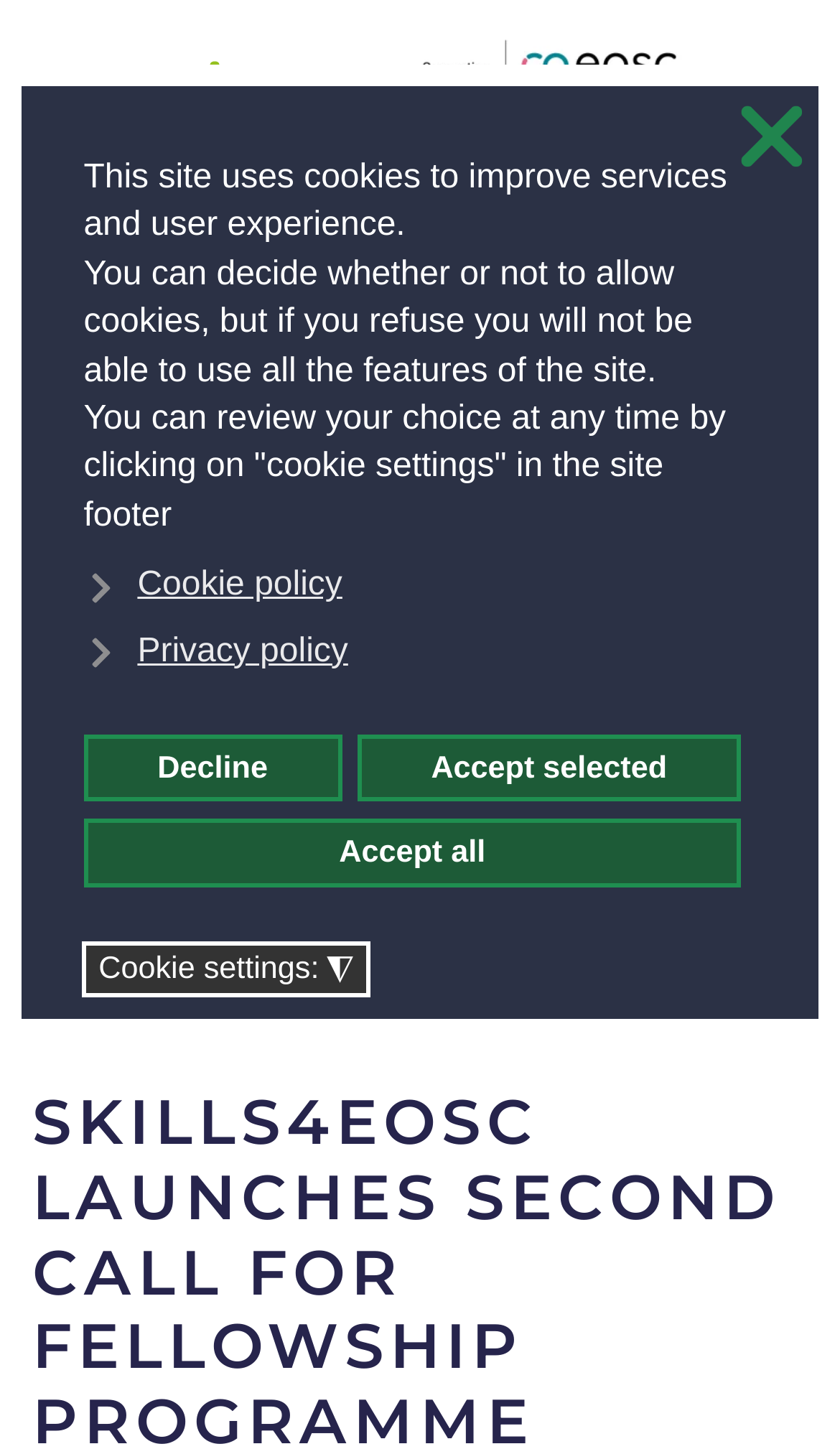Summarize the webpage comprehensively, mentioning all visible components.

The webpage is about the "Skills4EOSC" project, which is funded by the European Commission Horizon Europe programme. At the top of the page, there is a cookie consent dialog with a polite live region, which takes up most of the width of the page. Inside the dialog, there are three static text elements explaining the use of cookies on the site, followed by three buttons: "Cookie policy", "Privacy policy", and "Decline". Below these buttons, there are two more buttons: "Accept selected" and "Accept all". On the top-right corner of the dialog, there is a button with an "❌" symbol, likely used to close the dialog.

Below the cookie consent dialog, there is a "Skip to main content" link, followed by a "Back to home" link and an image of the "Skills4EOSC" logo. On the same line, there are three images: "Supporting EOSC", "Co-funded by the European Union", and "Co-funded by UKRI".

On the top-right corner of the page, there is an "Open menu" button with an image next to it. Below this button, there is a navigation section with a breadcrumb trail, consisting of three links: "HOME", "NEWS", and a static text element with the title "SKILLS4EOSC LAUNCHES SECOND CALL FOR FELLOWSHIP PROGRAMME".